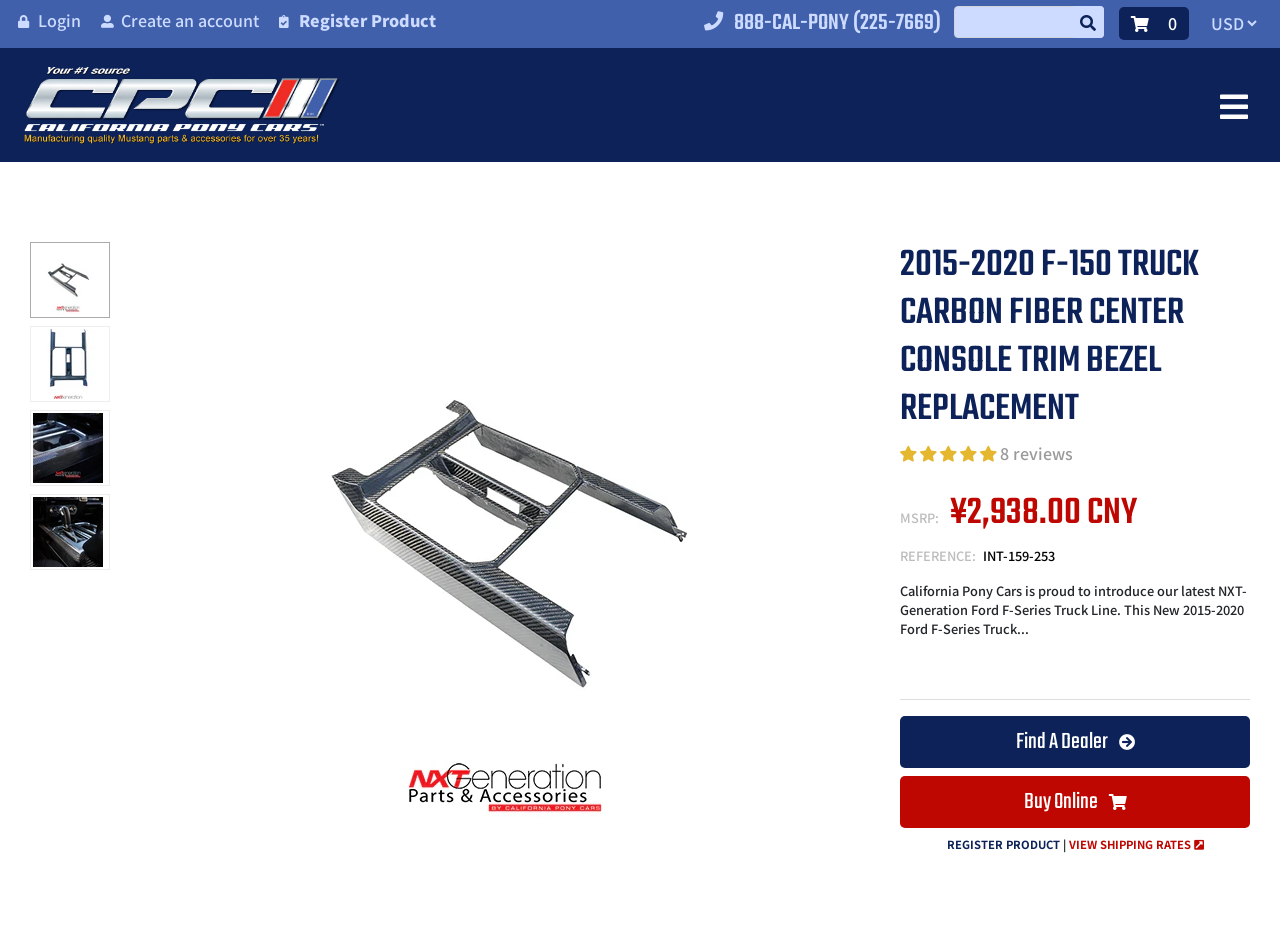Look at the image and write a detailed answer to the question: 
What is the price of this product?

I found the price by looking at the StaticText element with the text '¥2,938.00 CNY' which is next to the 'MSRP:' label.